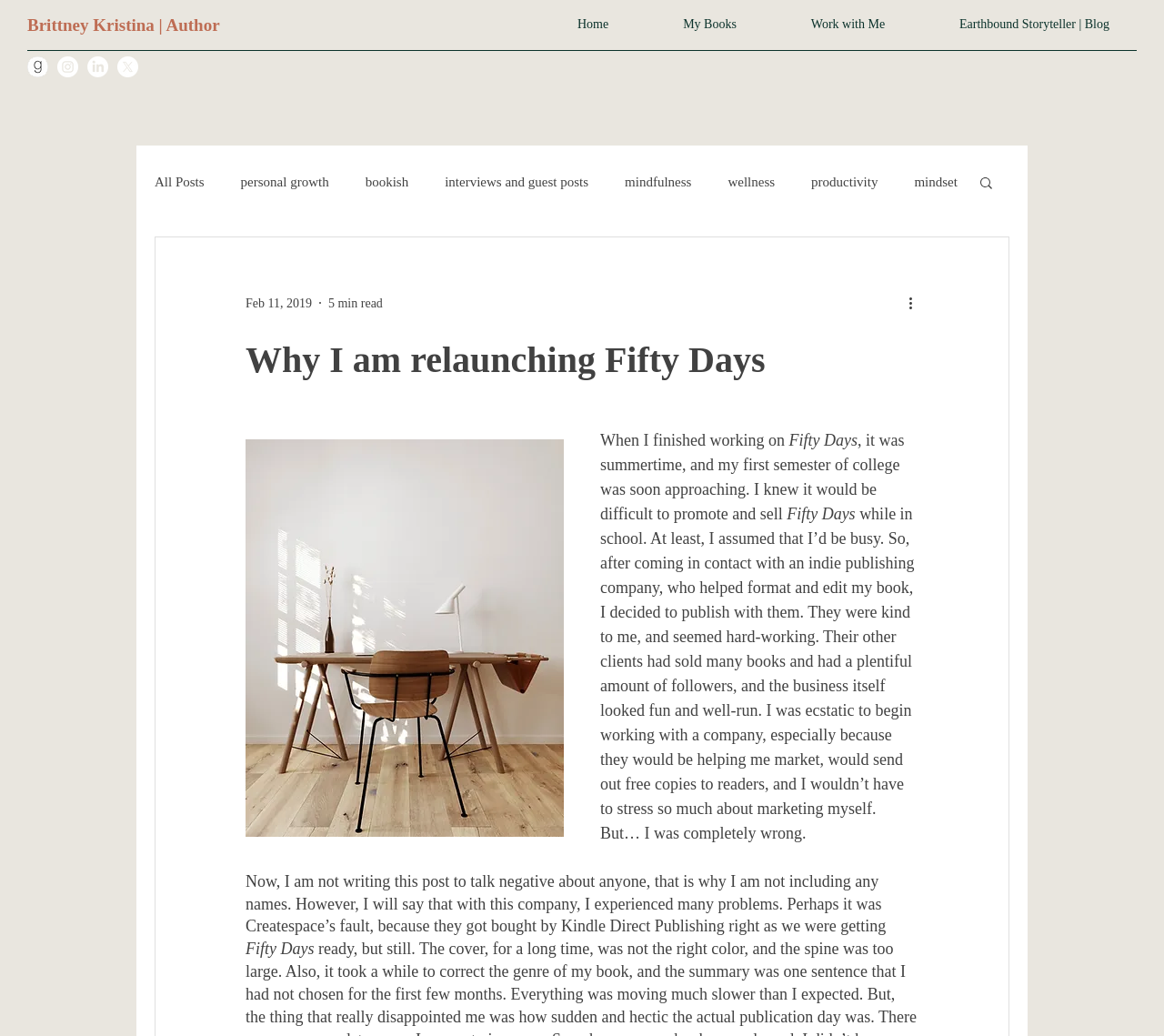Find and provide the bounding box coordinates for the UI element described here: "Work with Me". The coordinates should be given as four float numbers between 0 and 1: [left, top, right, bottom].

[0.665, 0.002, 0.792, 0.046]